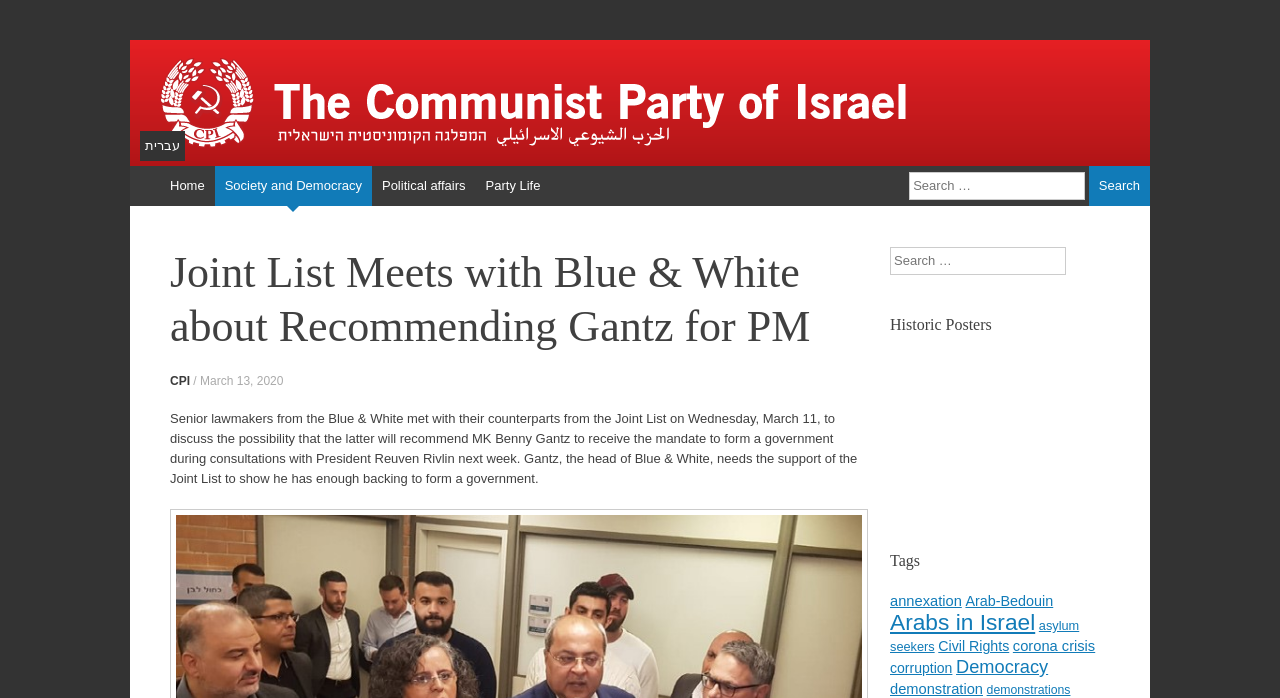Please provide a brief answer to the following inquiry using a single word or phrase:
Is there an iframe on the page?

Yes